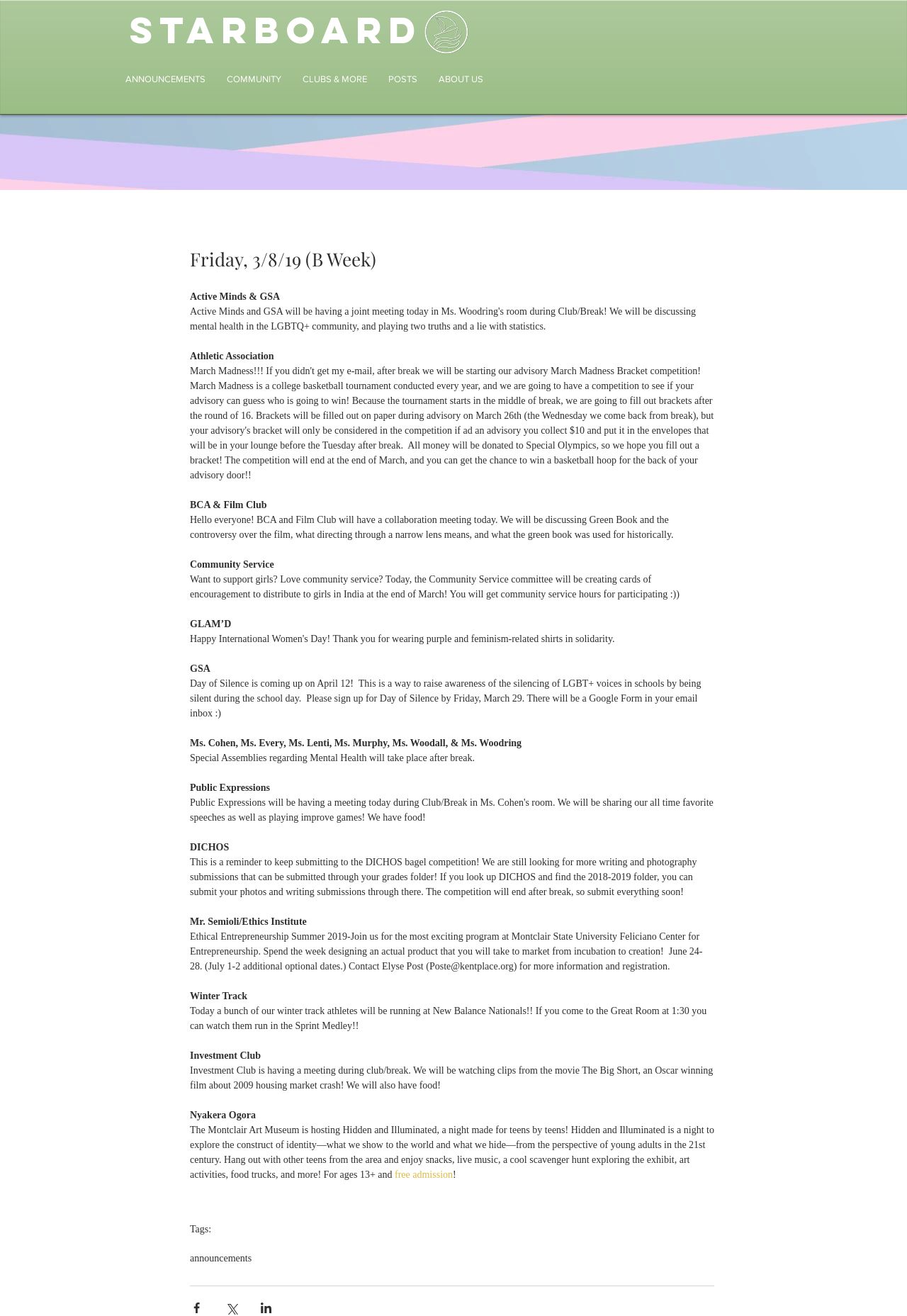Identify the bounding box coordinates of the clickable section necessary to follow the following instruction: "Read about Active Minds & GSA". The coordinates should be presented as four float numbers from 0 to 1, i.e., [left, top, right, bottom].

[0.209, 0.221, 0.309, 0.229]